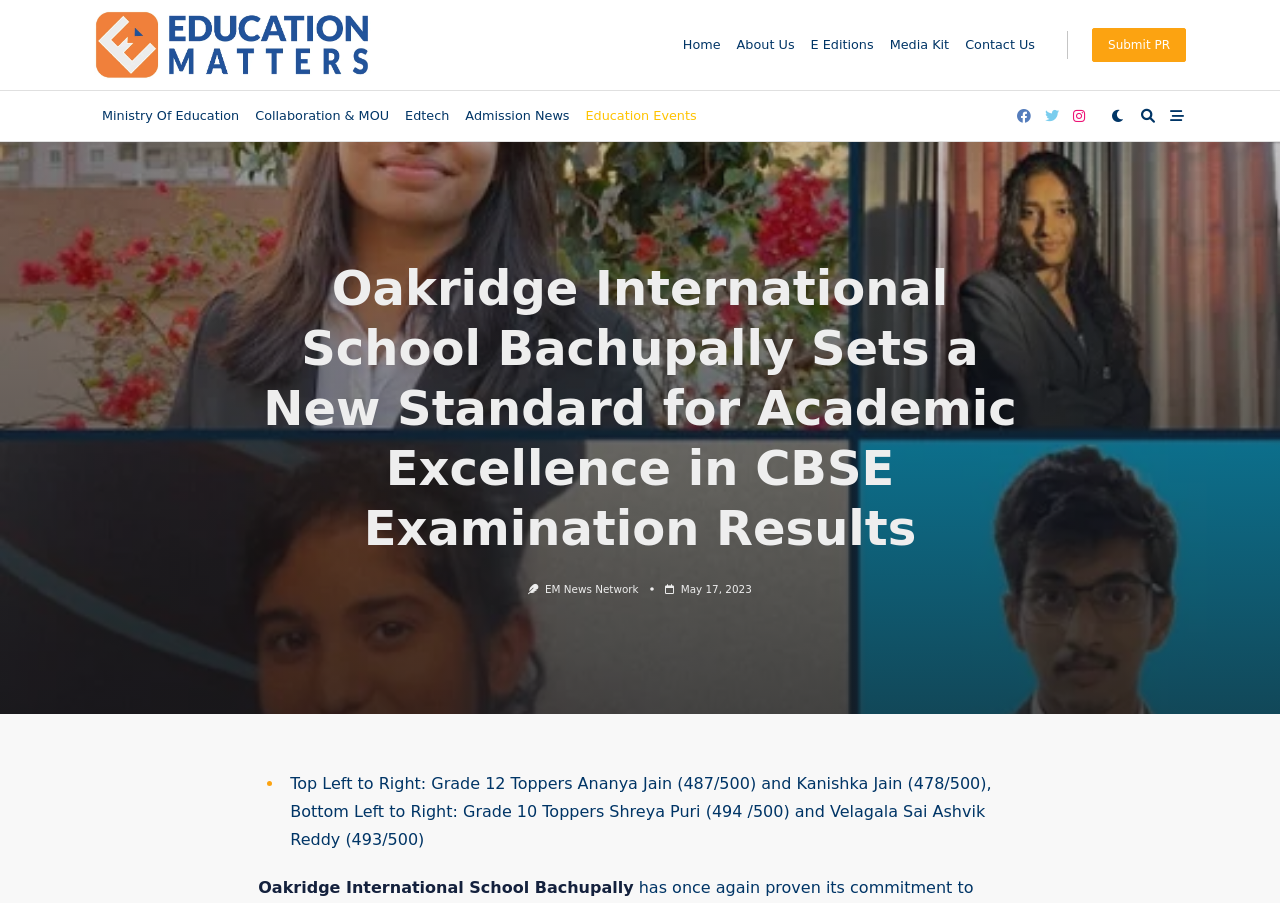What is the date mentioned in the article?
Please provide a single word or phrase as your answer based on the screenshot.

May 17, 2023